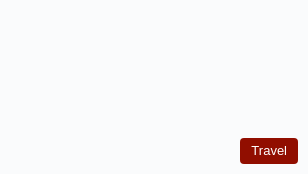Answer the question briefly using a single word or phrase: 
How many years of World Heritage declaration is the Darjeeling Himalayan Railway celebrating?

20 yrs